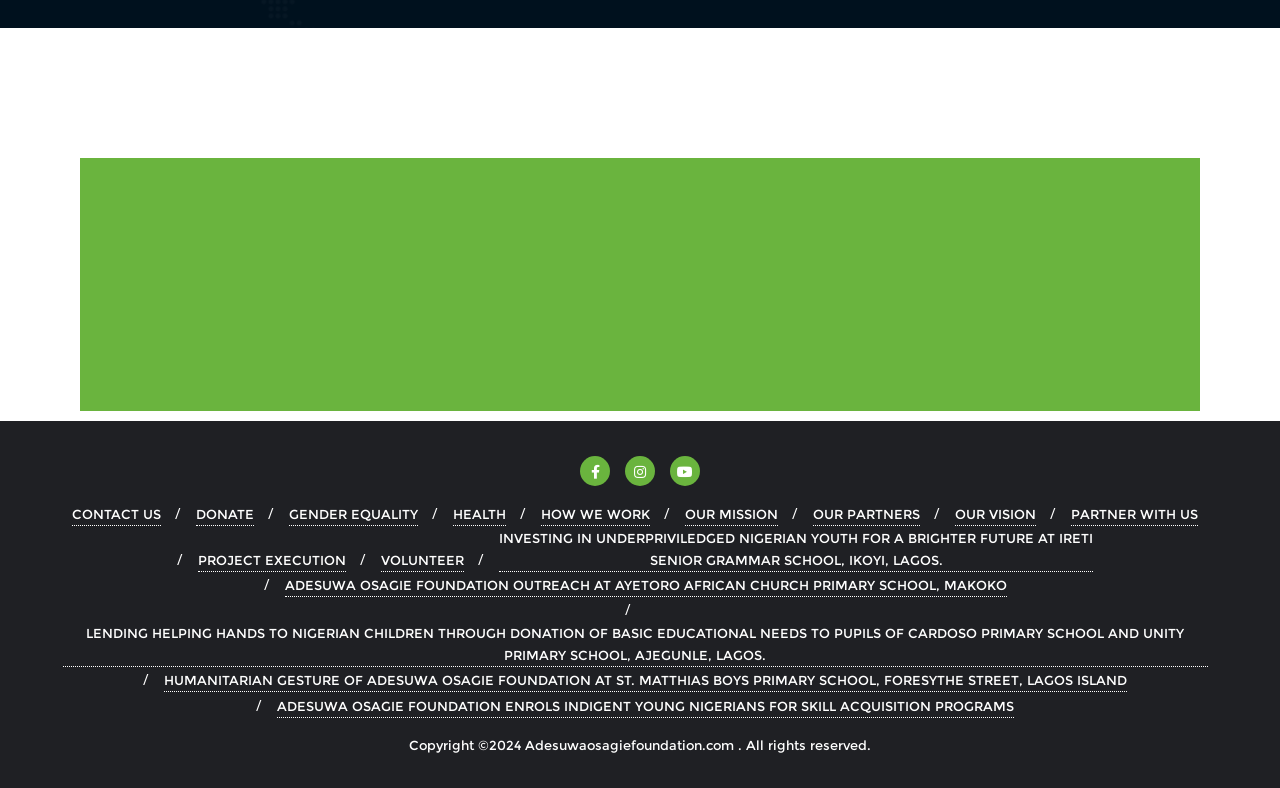For the element described, predict the bounding box coordinates as (top-left x, top-left y, bottom-right x, bottom-right y). All values should be between 0 and 1. Element description: OUR PARTNERS

[0.635, 0.639, 0.719, 0.668]